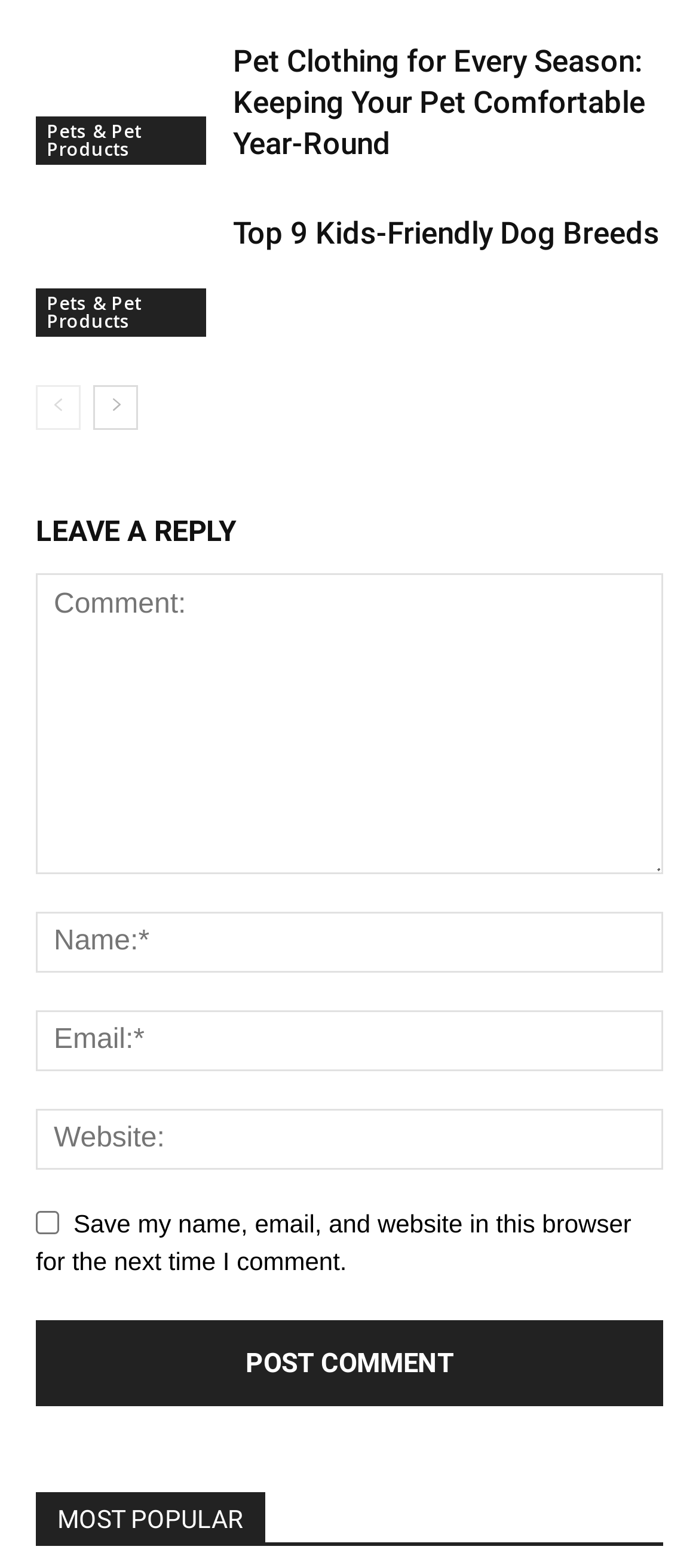How many textboxes are there in the comment section?
Answer the question with as much detail as possible.

I examined the comment section and found four textboxes: 'Comment:', 'Name:*', 'Email:*', and 'Website:', so there are four textboxes in total.